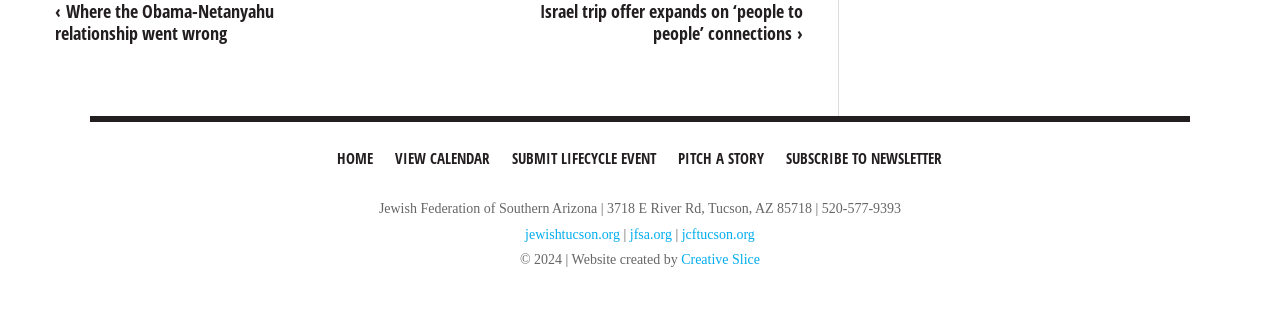Please give a succinct answer to the question in one word or phrase:
What is the address of the Jewish Federation of Southern Arizona?

3718 E River Rd, Tucson, AZ 85718